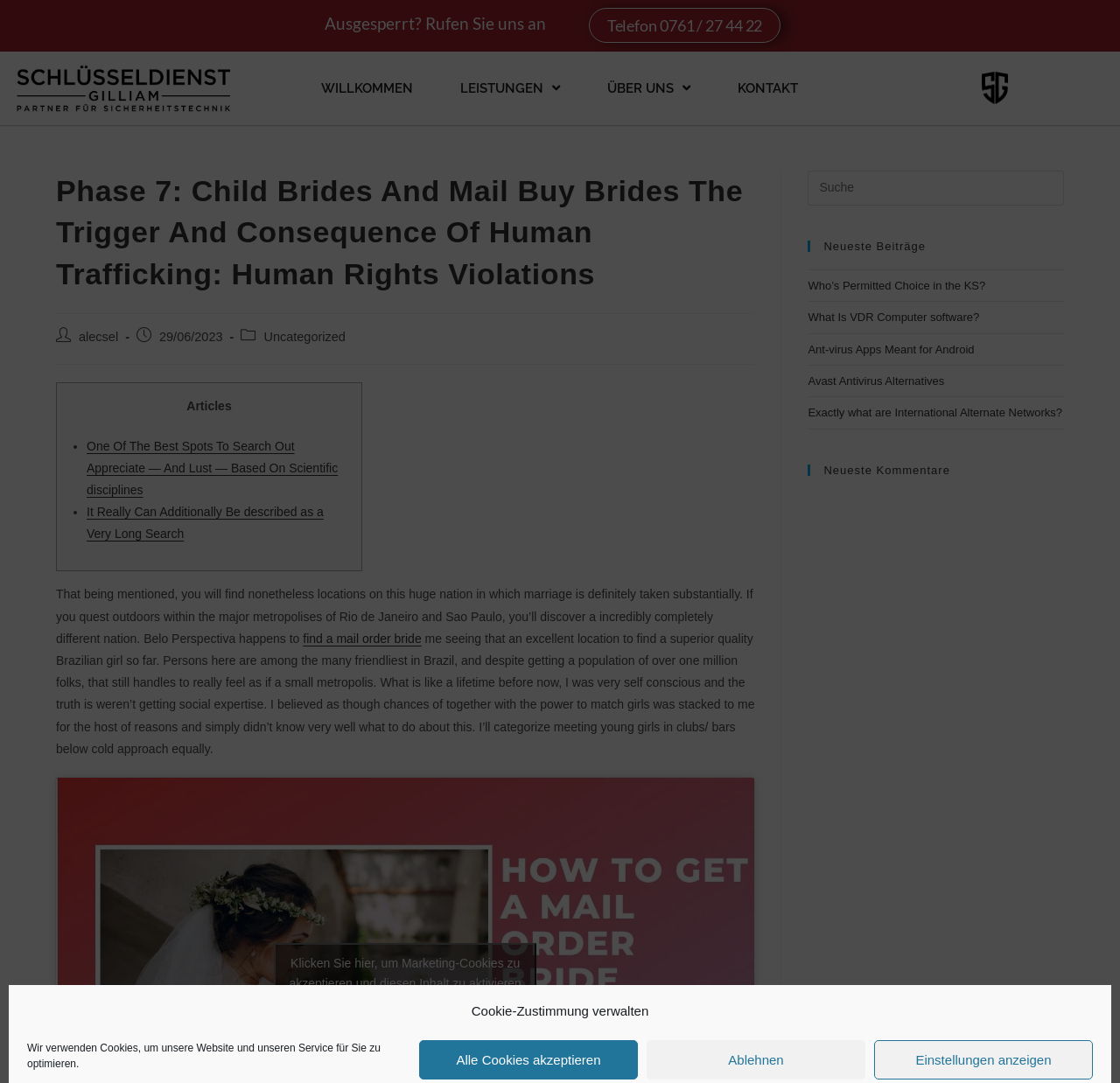What is the name of the article?
Provide an in-depth answer to the question, covering all aspects.

The article title is 'Phase 7: Child Brides And Mail Buy Brides The Trigger And Consequence Of Human Trafficking: Human Rights Violations', which suggests that the article is part of a series and focuses on the topic of child brides and mail-order brides.